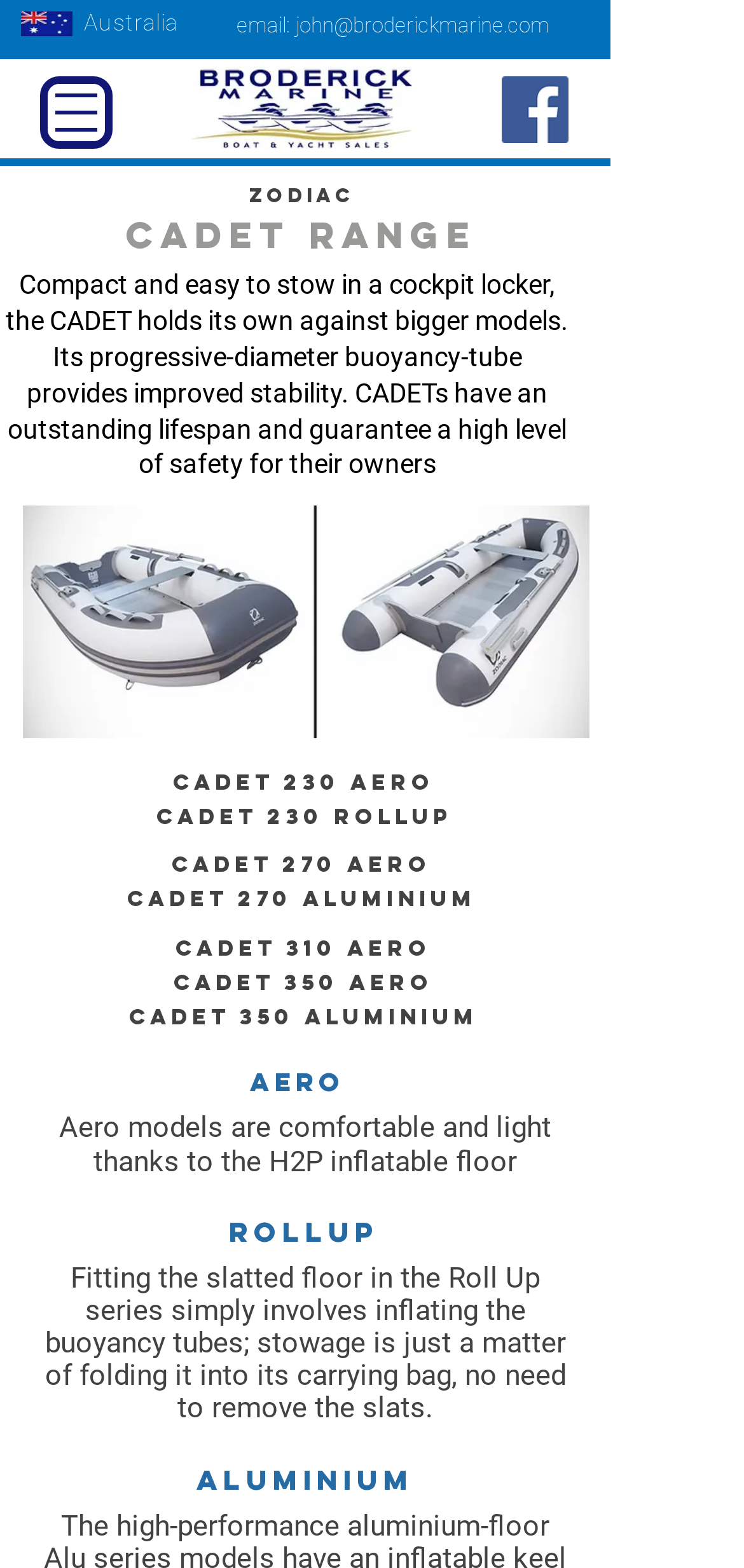Bounding box coordinates are to be given in the format (top-left x, top-left y, bottom-right x, bottom-right y). All values must be floating point numbers between 0 and 1. Provide the bounding box coordinate for the UI element described as: parent_node: Australia aria-label="Open navigation menu"

[0.054, 0.049, 0.151, 0.095]